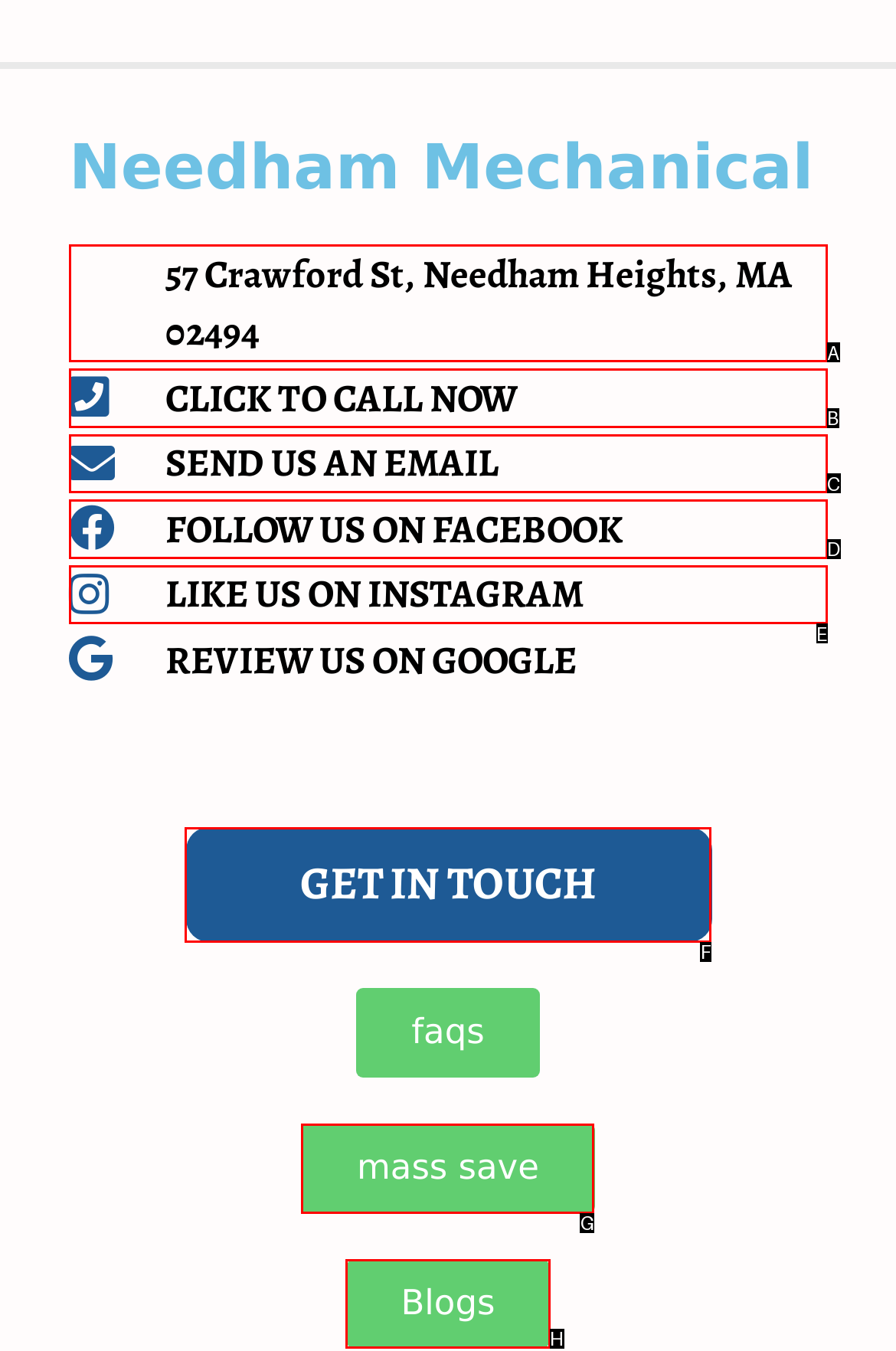Pick the right letter to click to achieve the task: Read company blogs
Answer with the letter of the correct option directly.

H